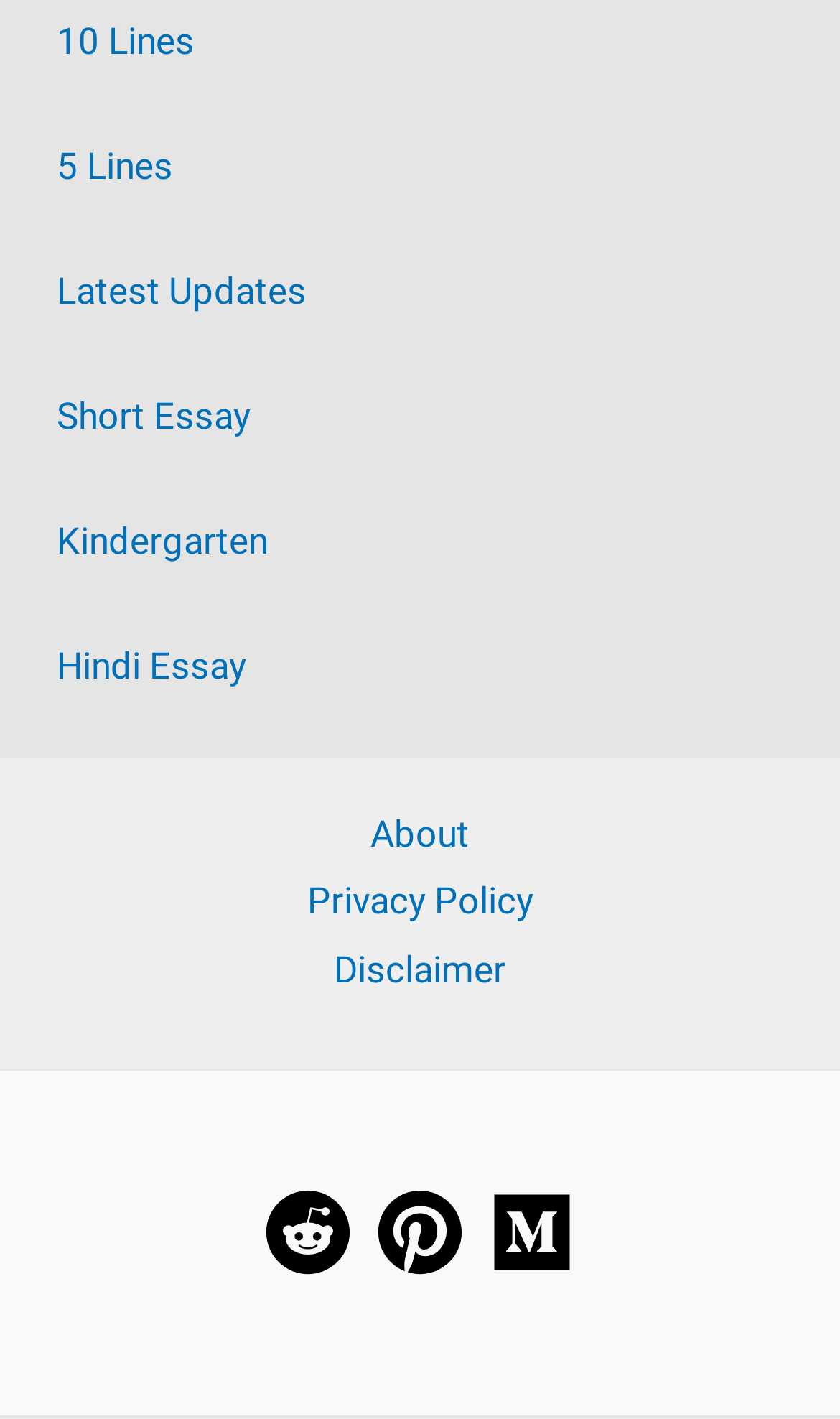Use one word or a short phrase to answer the question provided: 
What is the last link in the footer menu?

Disclaimer